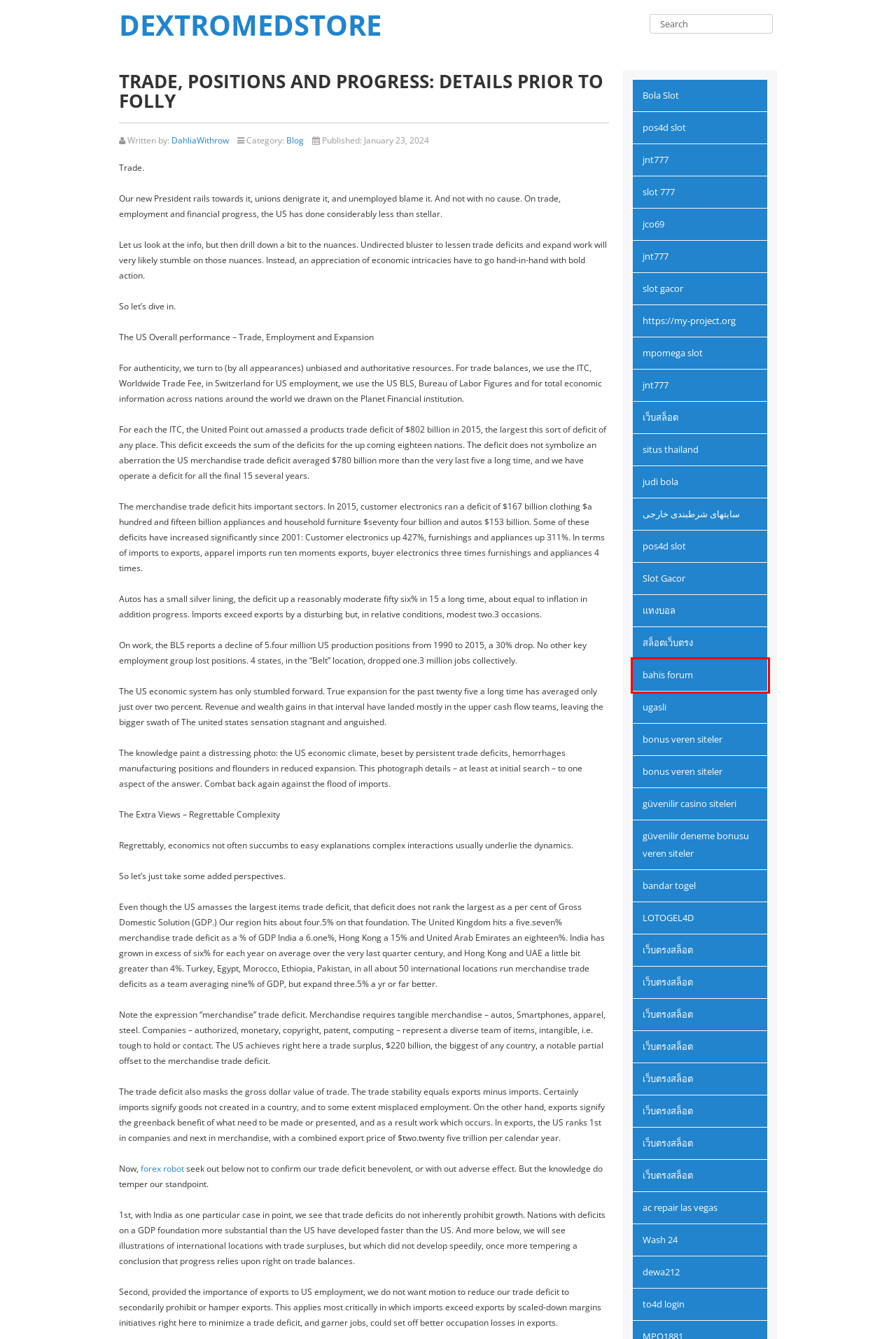Review the webpage screenshot and focus on the UI element within the red bounding box. Select the best-matching webpage description for the new webpage that follows after clicking the highlighted element. Here are the candidates:
A. สล็อตเว็บตรง ถอนเงินไม่อั้น FAFA118 ไม่มีขั้นต่ำ รวมเกมสล็อตแตกดี
B. สล็อตเว็บตรง อันดับ 1 แตกง่าย ไม่มีขั้นต่ำ สล็อตเว็บตรง 100%
C. dextromedstore
D. สล็อตเว็บตรง เว็บสล็อต ทรูวอเลท FAFA365 รวมเกมยอดนิยม แตกง่าย
E. Forum Bahis - Bahis Forum - Bahis Forumu
F. DAPURTOTO | Situs Toto Togel Online Deposit 10K Bet 100 Perak Terpercaya
G. theculturediary.com - This website is for sale! - chambersdaily Resources and Information.
H. POS4D >> Daftar Bandar Togel Online Resmi & Terpercaya

E